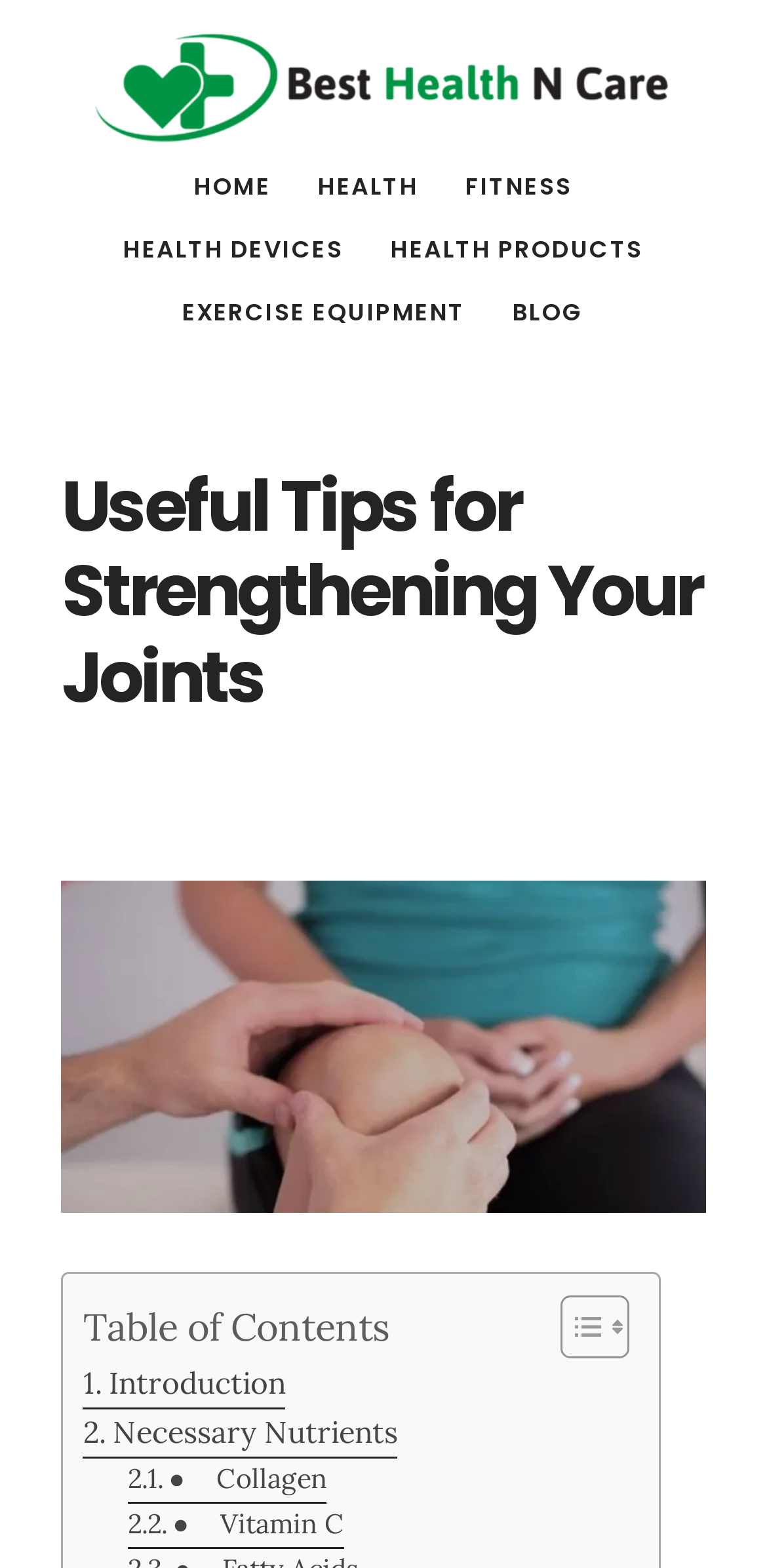Show the bounding box coordinates of the element that should be clicked to complete the task: "learn about necessary nutrients".

[0.108, 0.899, 0.519, 0.931]